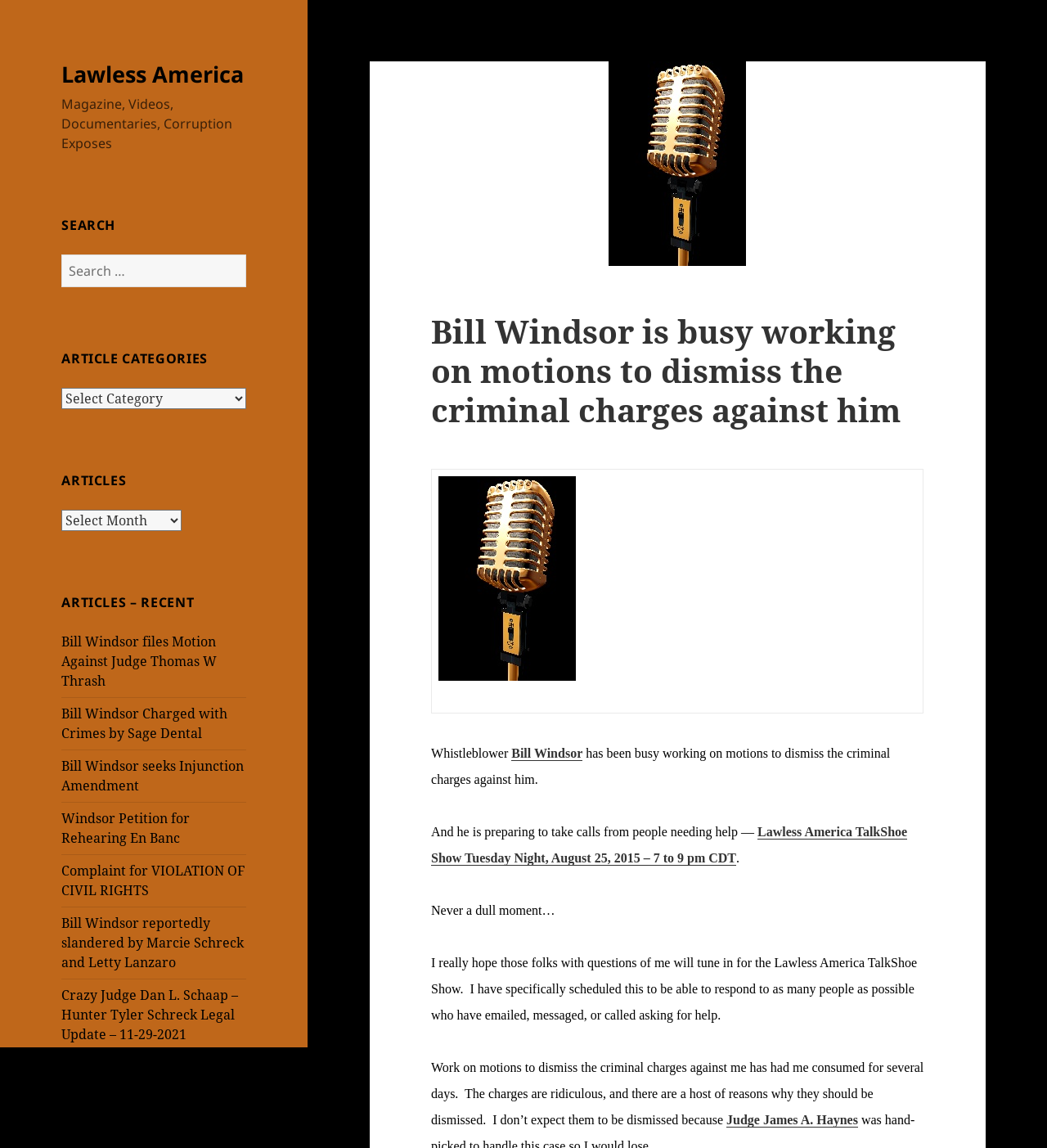Write an elaborate caption that captures the essence of the webpage.

The webpage appears to be a blog or news article page, with a focus on Lawless America and its related content. At the top, there is a header section with a link to "Lawless America" and a static text describing the website's content, including magazine, videos, documentaries, and corruption exposes.

Below the header, there is a search bar with a label "Search for:" and a button to initiate the search. To the right of the search bar, there is a section with headings for "ARTICLE CATEGORIES", "ARTICLES", and "ARTICLES – RECENT". Each of these headings has a corresponding dropdown menu or combobox.

The main content of the page is a list of recent articles, with links to each article. The articles are listed in a vertical column, with the most recent ones at the top. The titles of the articles are descriptive, indicating that they are related to Bill Windsor's legal issues and his efforts to address them.

To the right of the article list, there is an image of a microphone, which may be related to a podcast or radio show. Below the image, there is a header with the title "Bill Windsor is busy working on motions to dismiss the criminal charges against him". This is followed by a table with a single cell containing the same image of a microphone.

The main content of the page is a series of paragraphs written in a personal tone, describing Bill Windsor's activities and thoughts. The text mentions his work on motions to dismiss criminal charges, his preparation to take calls from people needing help, and his upcoming Lawless America TalkShoe Show. The text also expresses his frustration with the legal system and his hopes for the future.

Throughout the page, there are links to other articles, people, and organizations, indicating that the page is part of a larger network of content related to Lawless America and its themes.